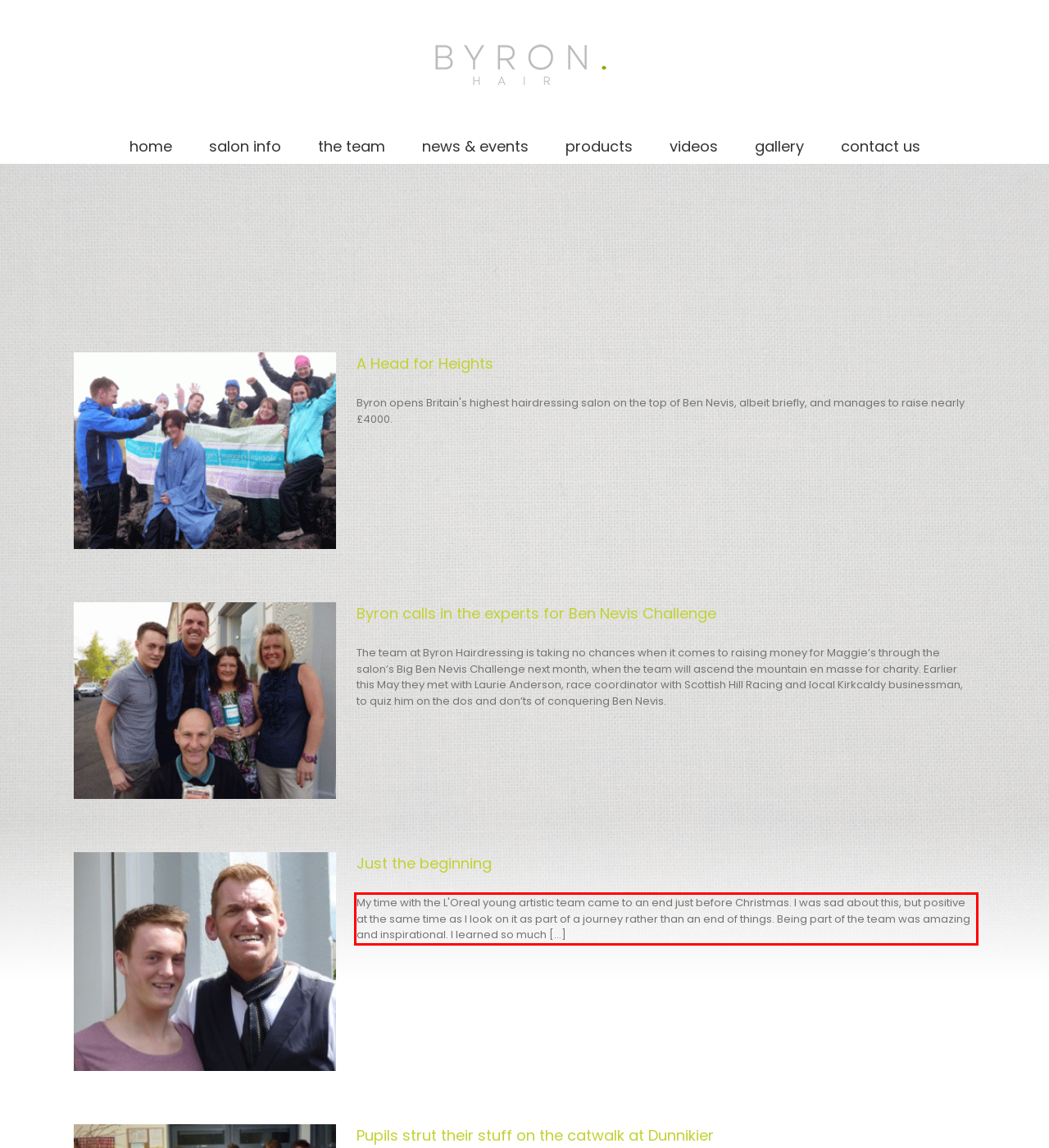You are given a screenshot with a red rectangle. Identify and extract the text within this red bounding box using OCR.

My time with the L'Oreal young artistic team came to an end just before Christmas. I was sad about this, but positive at the same time as I look on it as part of a journey rather than an end of things. Being part of the team was amazing and inspirational. I learned so much [...]